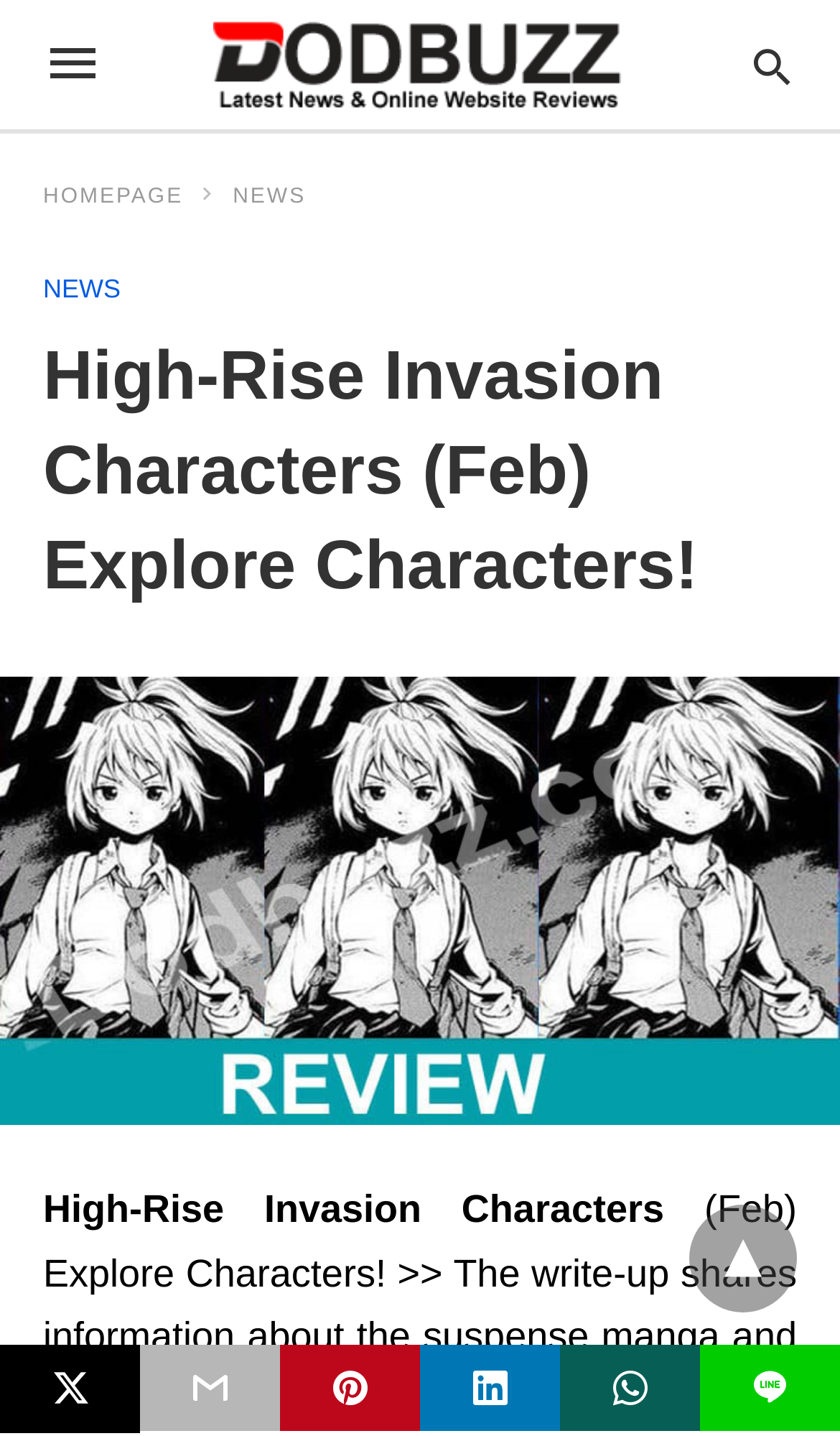What is the logo of the website?
Provide a short answer using one word or a brief phrase based on the image.

Dodbuzz Logo